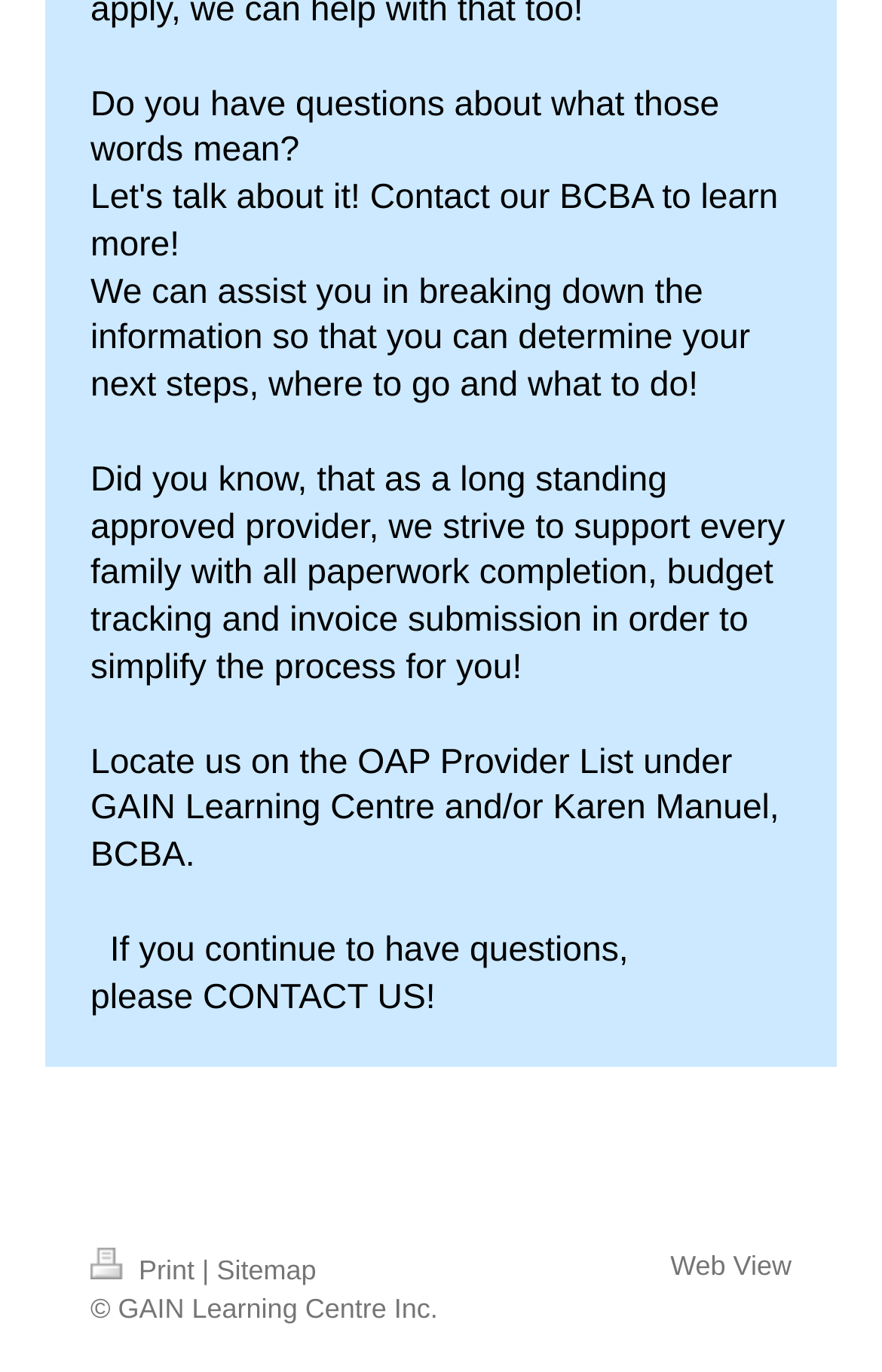Where can the GAIN Learning Centre be located on the OAP Provider List?
Give a detailed response to the question by analyzing the screenshot.

The text explicitly states that the GAIN Learning Centre can be located on the OAP Provider List under GAIN Learning Centre and/or Karen Manuel, BCBA.